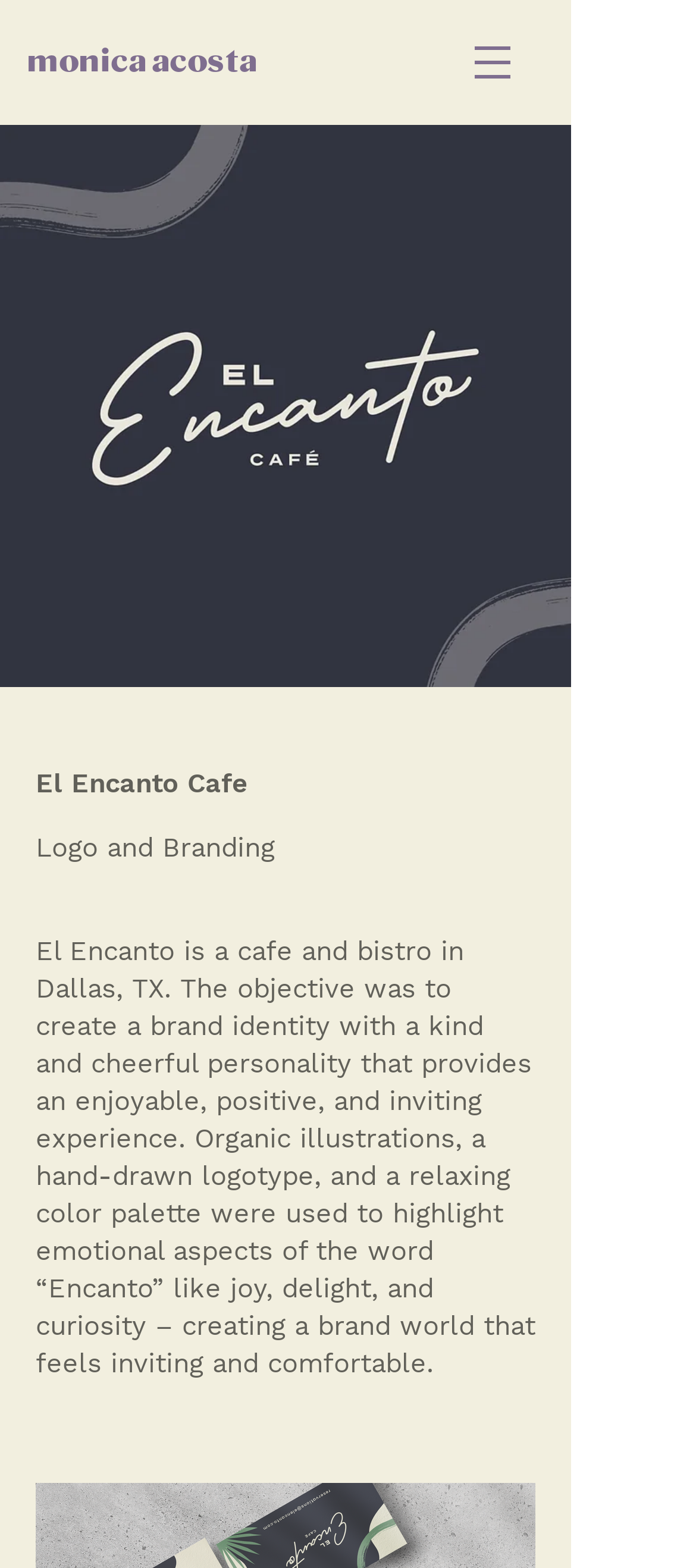Determine the bounding box coordinates of the UI element that matches the following description: "monica acosta". The coordinates should be four float numbers between 0 and 1 in the format [left, top, right, bottom].

[0.005, 0.015, 0.403, 0.065]